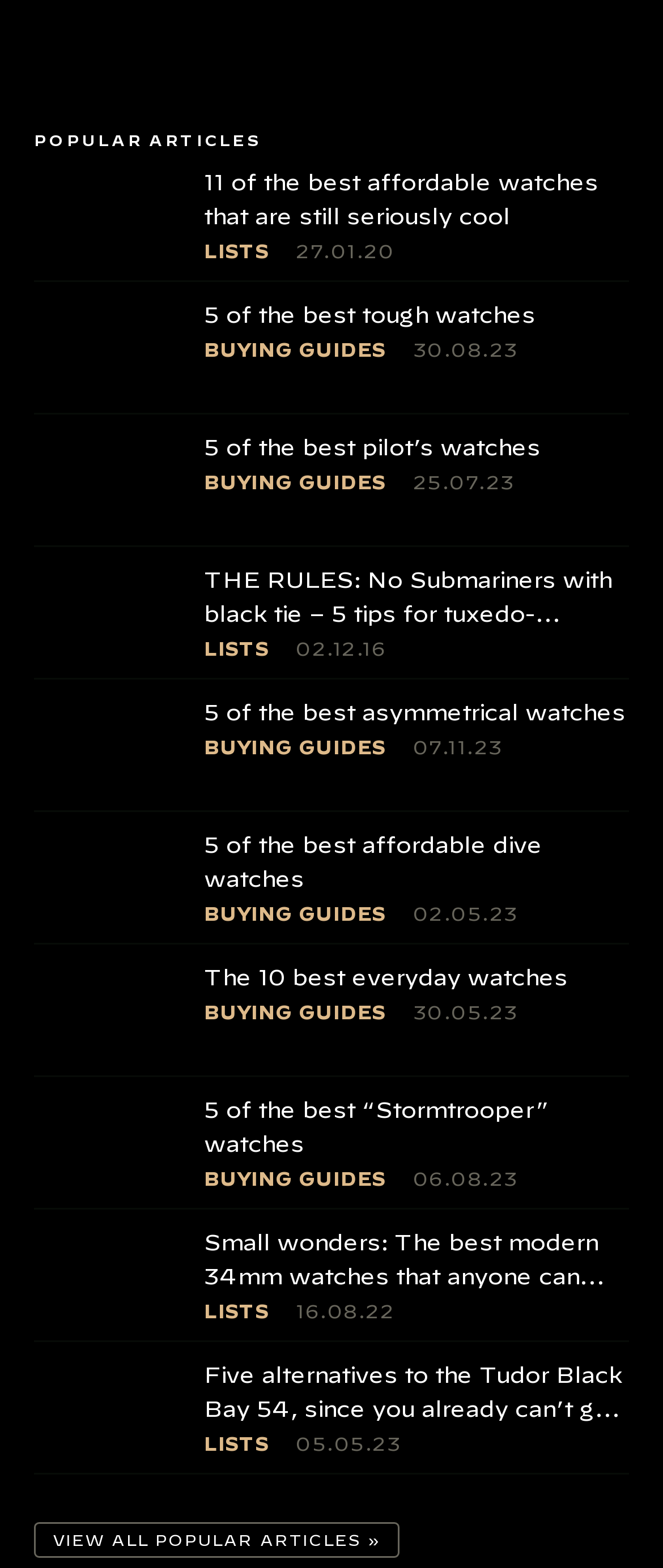What is the oldest article on this webpage?
Refer to the image and give a detailed answer to the question.

I compared the timestamps of all the articles and found that the oldest one is '02.12.16', which is associated with the article 'THE RULES: No Submariners with black tie – 5 tips for tuxedo-appropriate timepieces'.